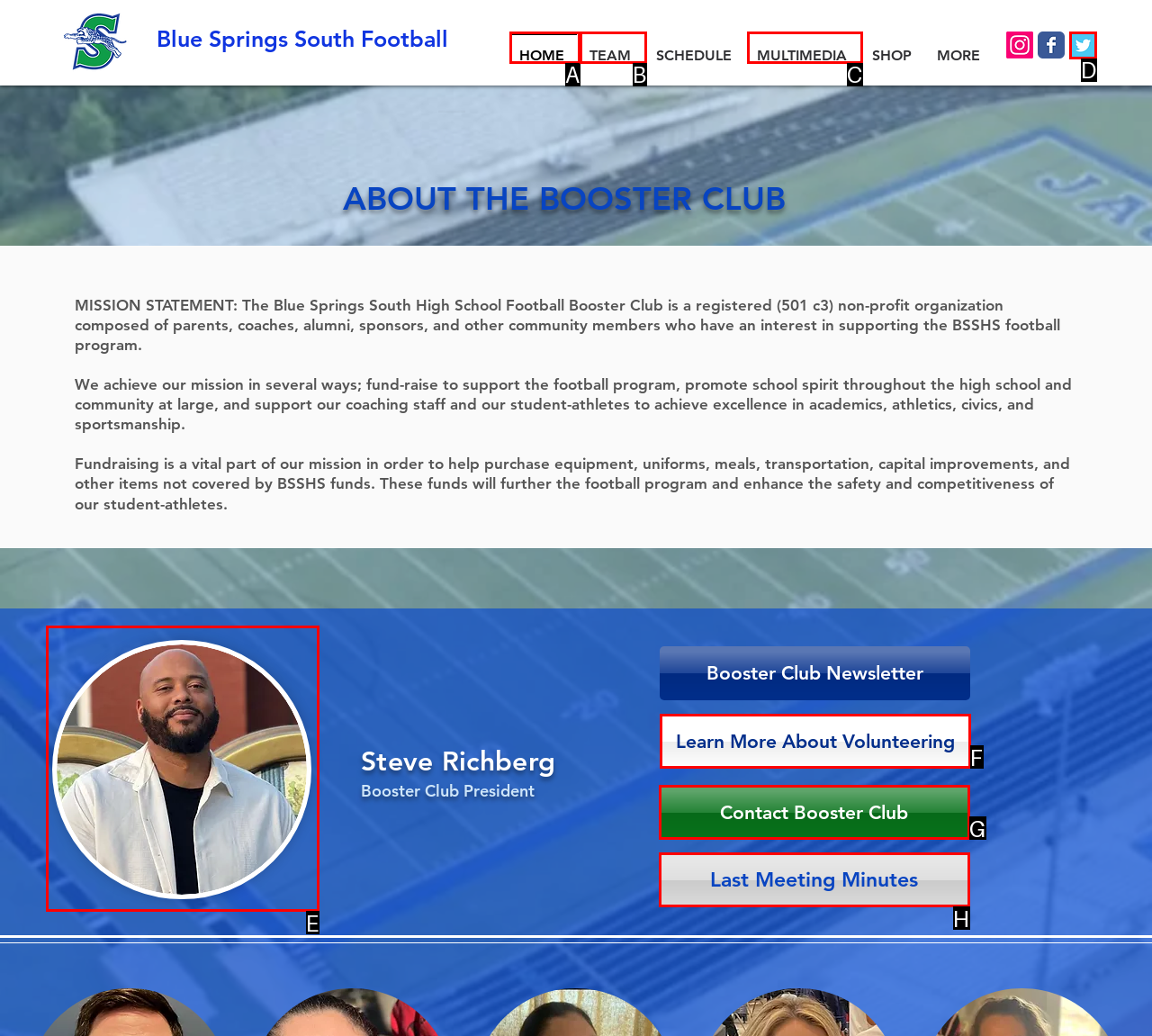Find the option that aligns with: Learn More About Volunteering
Provide the letter of the corresponding option.

F